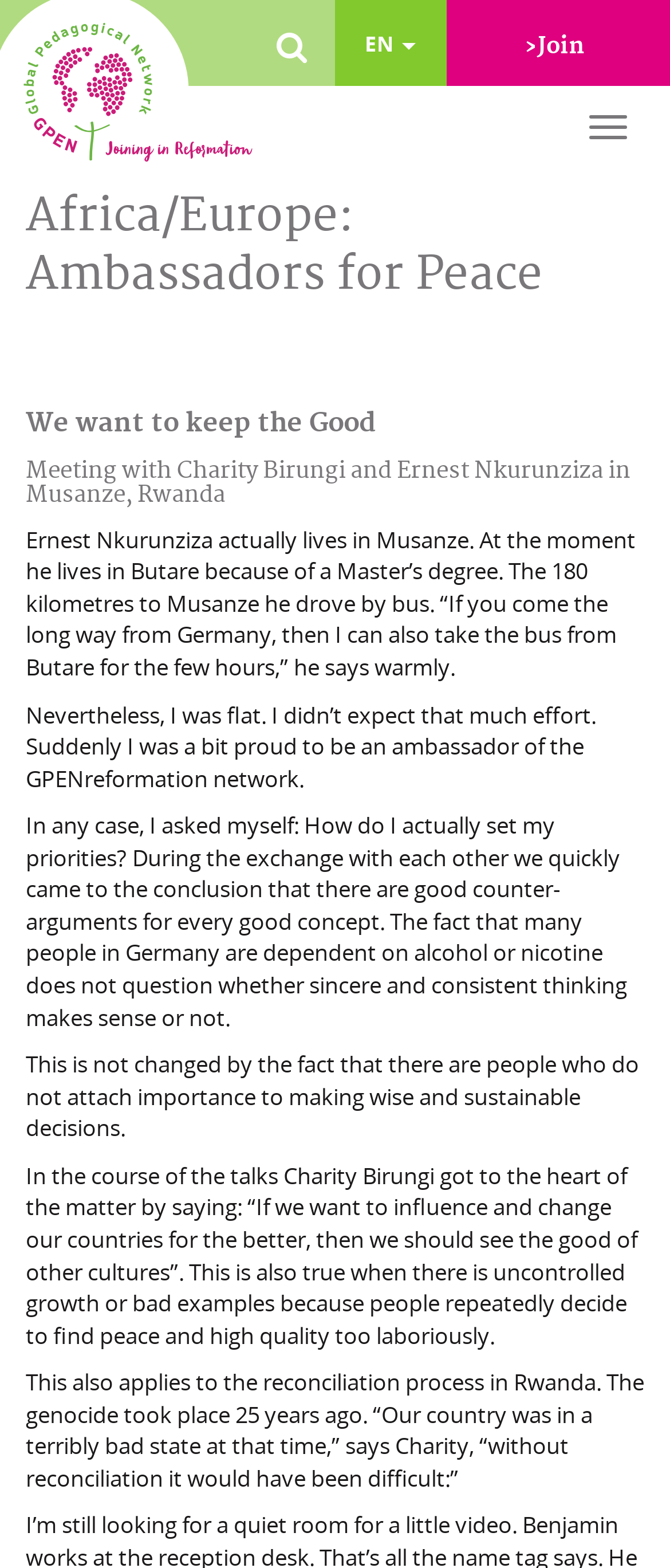What is the name of the network mentioned in the webpage?
Refer to the screenshot and respond with a concise word or phrase.

GPENreformation